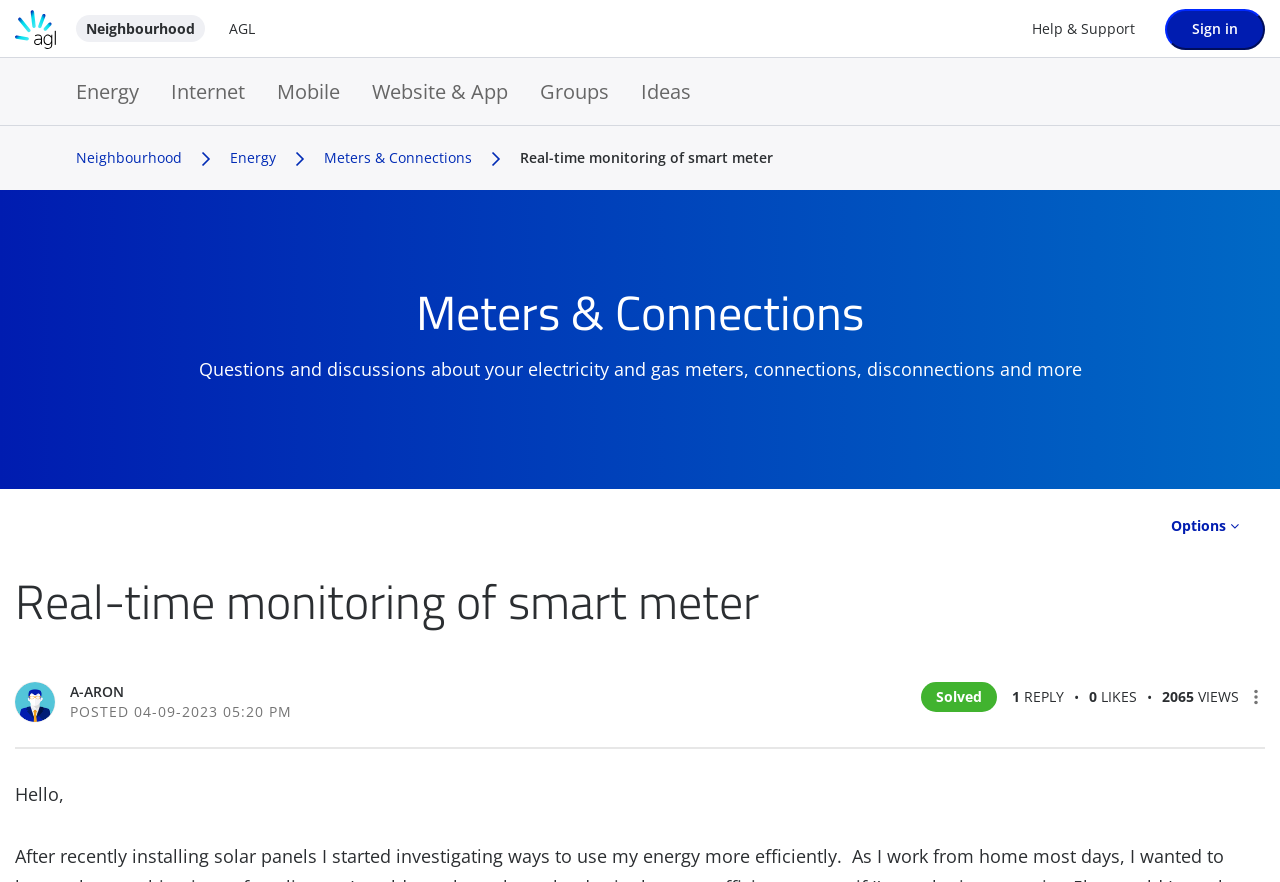Please answer the following query using a single word or phrase: 
What is the current page about?

Real-time monitoring of smart meter